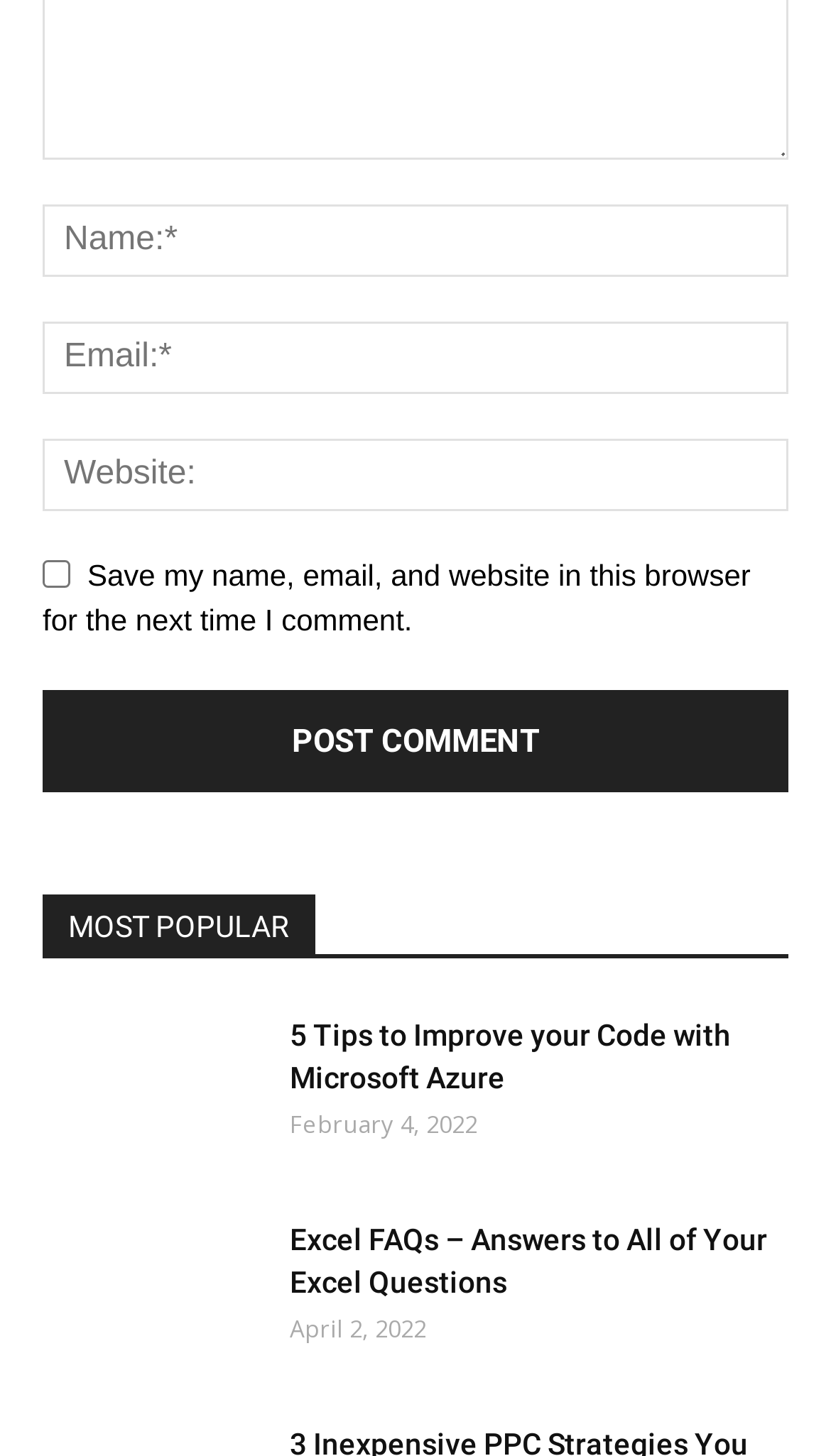Locate the bounding box coordinates of the region to be clicked to comply with the following instruction: "Click the 'Post Comment' button". The coordinates must be four float numbers between 0 and 1, in the form [left, top, right, bottom].

[0.051, 0.474, 0.949, 0.545]